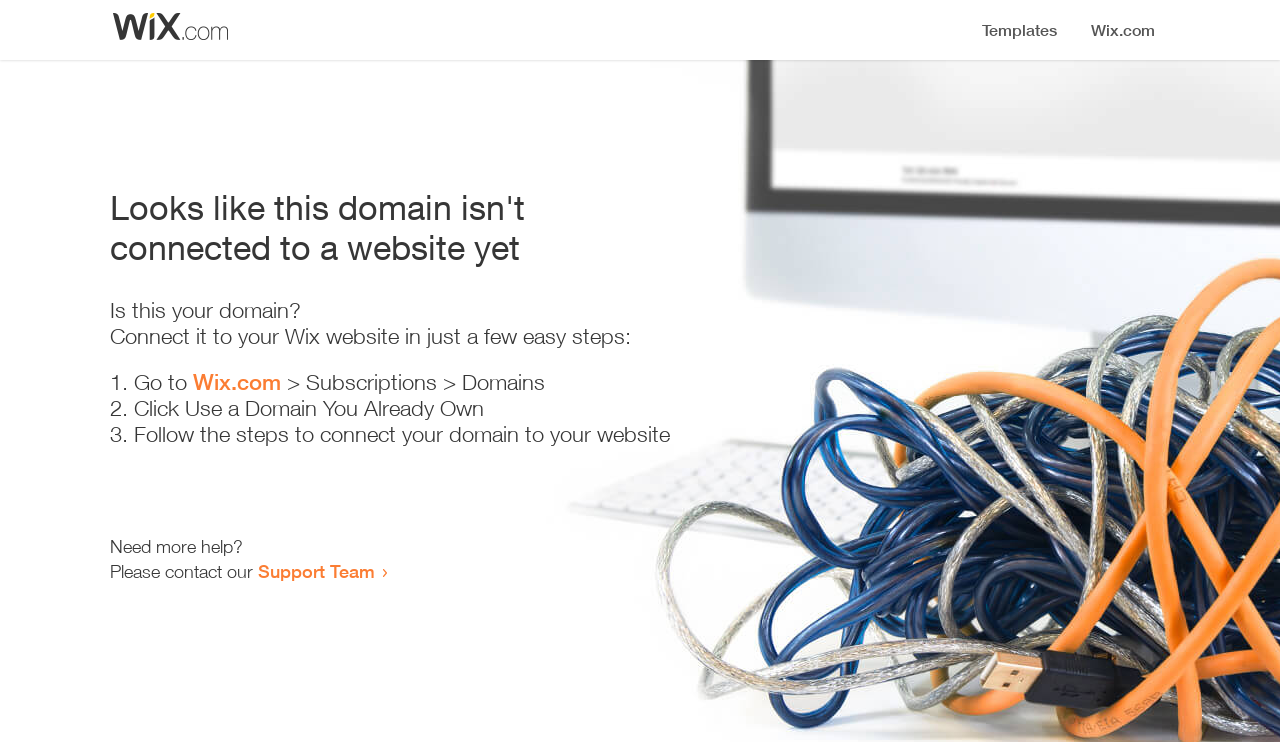Illustrate the webpage's structure and main components comprehensively.

The webpage appears to be an error page, indicating that a domain is not connected to a website yet. At the top, there is a small image, likely a logo or icon. Below the image, a prominent heading reads "Looks like this domain isn't connected to a website yet". 

Underneath the heading, a series of instructions are provided to connect the domain to a Wix website. The instructions are divided into three steps, each marked with a numbered list marker (1., 2., and 3.). The first step involves going to Wix.com, followed by navigating to Subscriptions and then Domains. The second step is to click "Use a Domain You Already Own", and the third step is to follow the instructions to connect the domain to the website.

At the bottom of the page, there is a section offering additional help, with a message "Need more help?" followed by an invitation to contact the Support Team, which is a clickable link.